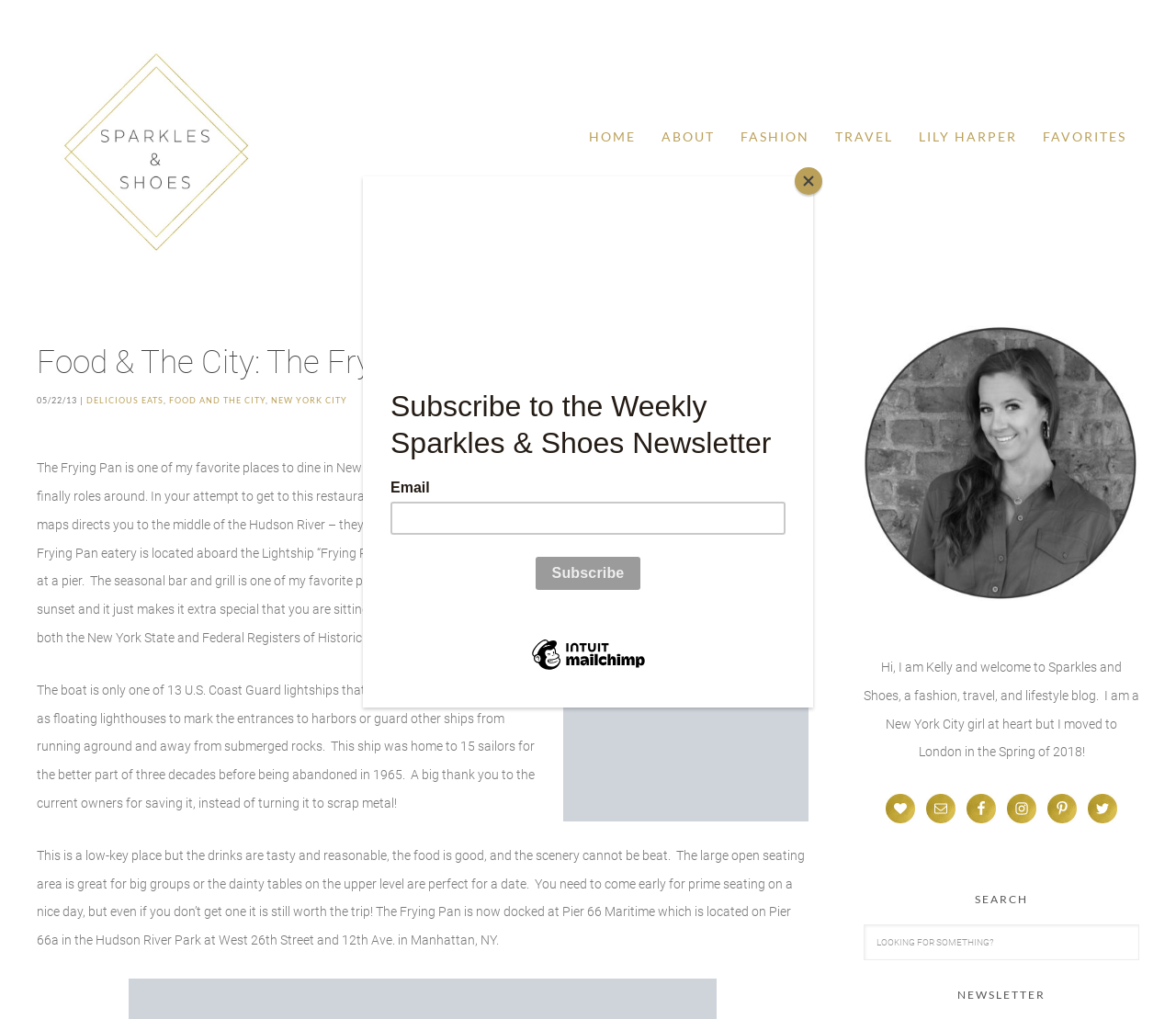Based on the element description, predict the bounding box coordinates (top-left x, top-left y, bottom-right x, bottom-right y) for the UI element in the screenshot: Email

[0.788, 0.779, 0.812, 0.808]